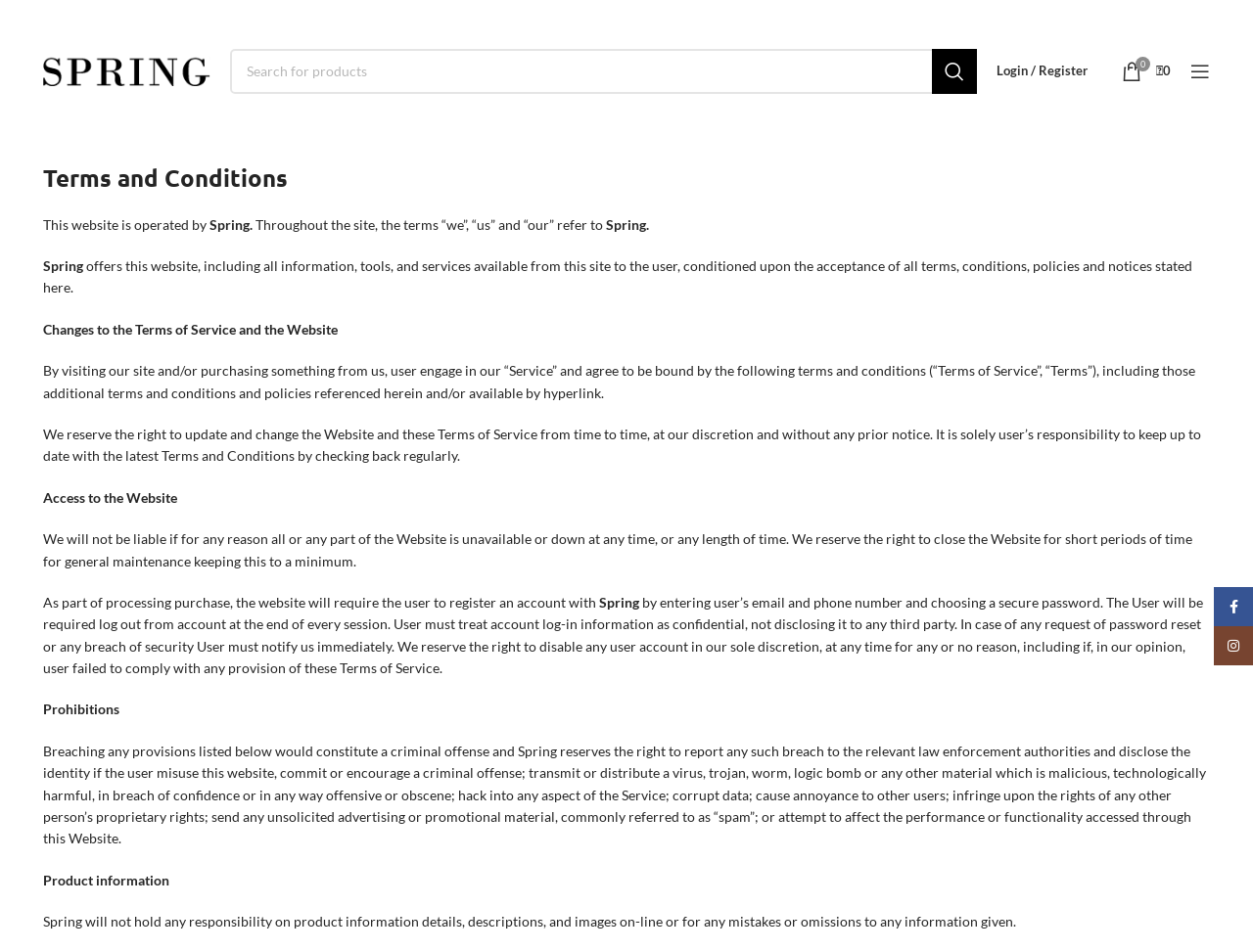Find the coordinates for the bounding box of the element with this description: "aria-label="Site logo"".

[0.034, 0.064, 0.168, 0.081]